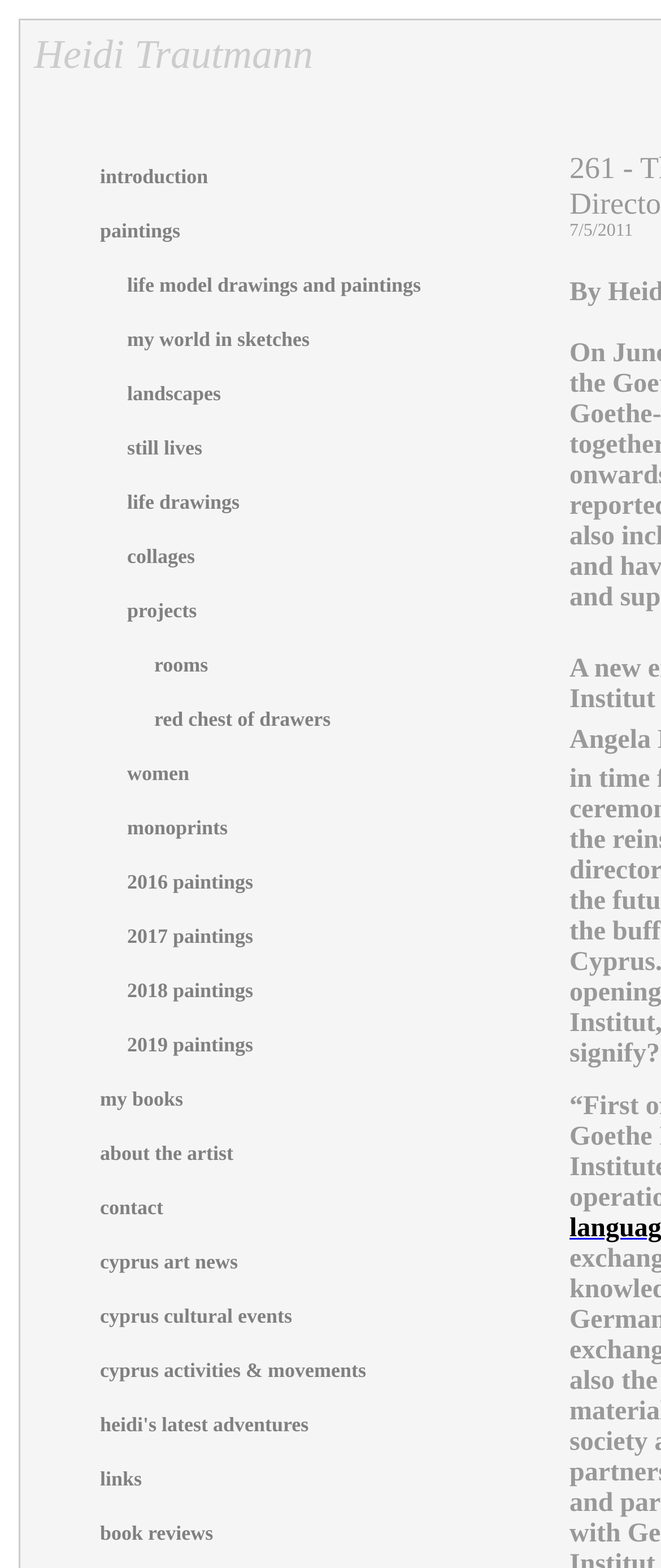Generate an in-depth caption that captures all aspects of the webpage.

The webpage is about artist Heidi Trautmann, featuring her paintings and artworks related to Cyprus. At the top, there is a header section with the title "Heidi Trautmann" in a prominent position. Below the header, there are multiple sections, each containing a table with two to four columns. 

The first section has a table with three columns, where the first column is empty, the second column has the title "introduction", and the third column is also empty. The second section has a table with three columns, where the first column is empty, the second column has the title "paintings", and the third column is also empty. 

The subsequent sections have tables with four columns, where the first and fourth columns are empty, and the second and third columns have titles such as "life model drawings and paintings", "my world in sketches", "landscapes", "still lives", "life drawings", "collages", "projects", and "rooms". 

There are two images located in the sections with titles "rooms" and "red chest of drawers", respectively. The images are positioned in the third column of their respective tables. 

The webpage also has sections with titles "women" at the bottom, which is structured similarly to the previous sections. Overall, the webpage has a simple and organized layout, with a focus on showcasing Heidi Trautmann's artworks and projects.